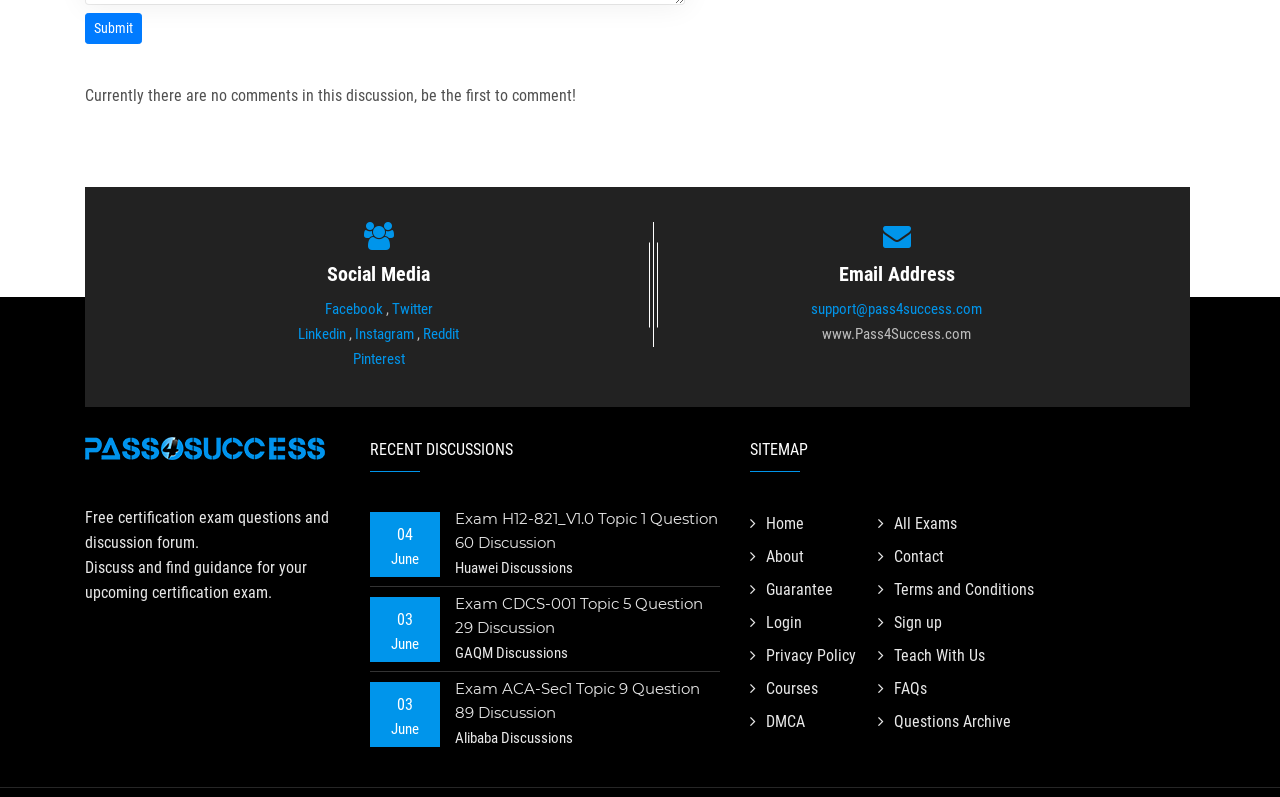Can you find the bounding box coordinates for the element that needs to be clicked to execute this instruction: "Discuss the 'Exam H12-821_V1.0 Topic 1 Question 60' topic"? The coordinates should be given as four float numbers between 0 and 1, i.e., [left, top, right, bottom].

[0.355, 0.639, 0.561, 0.693]